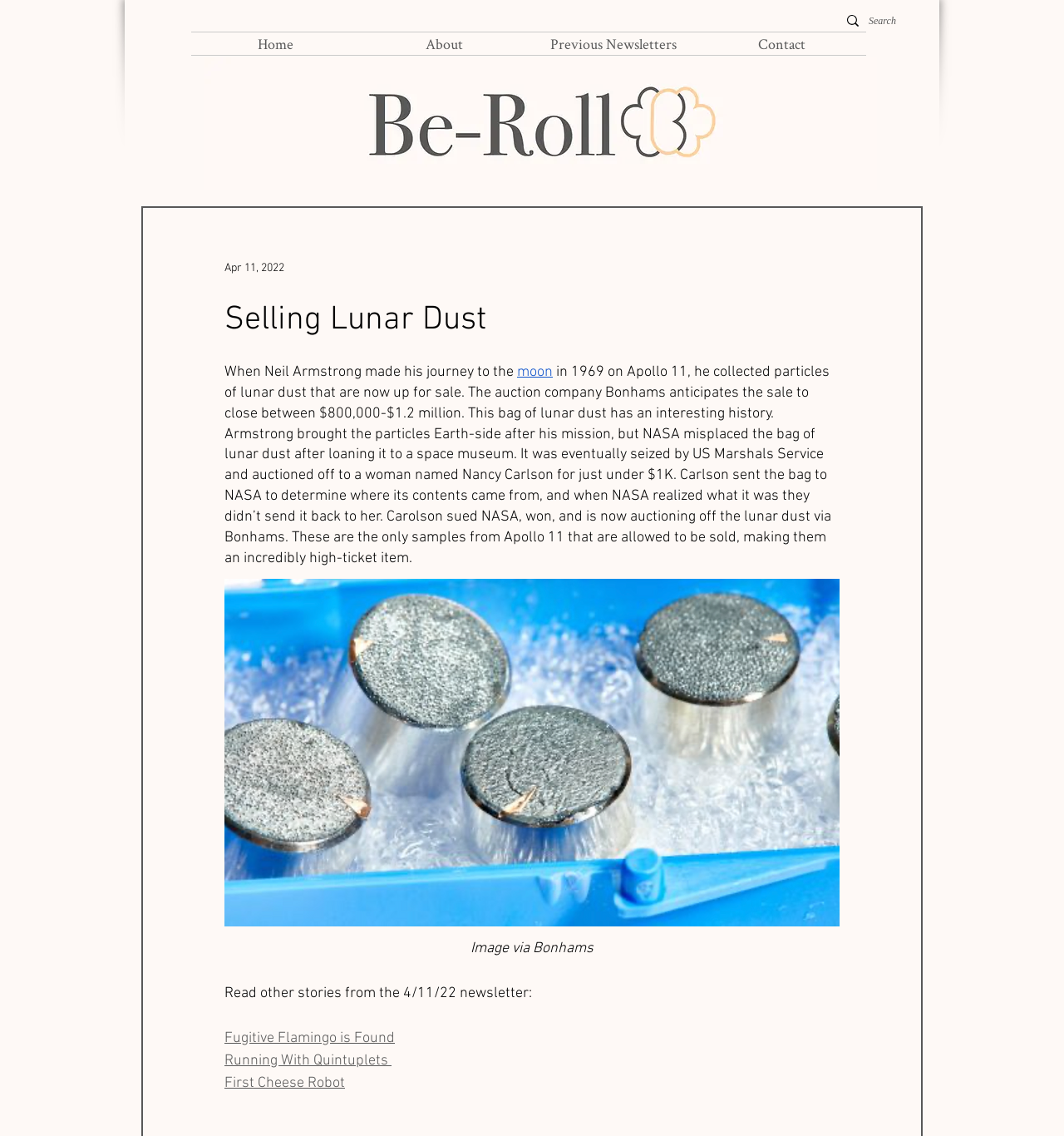Can you extract the headline from the webpage for me?

Selling Lunar Dust